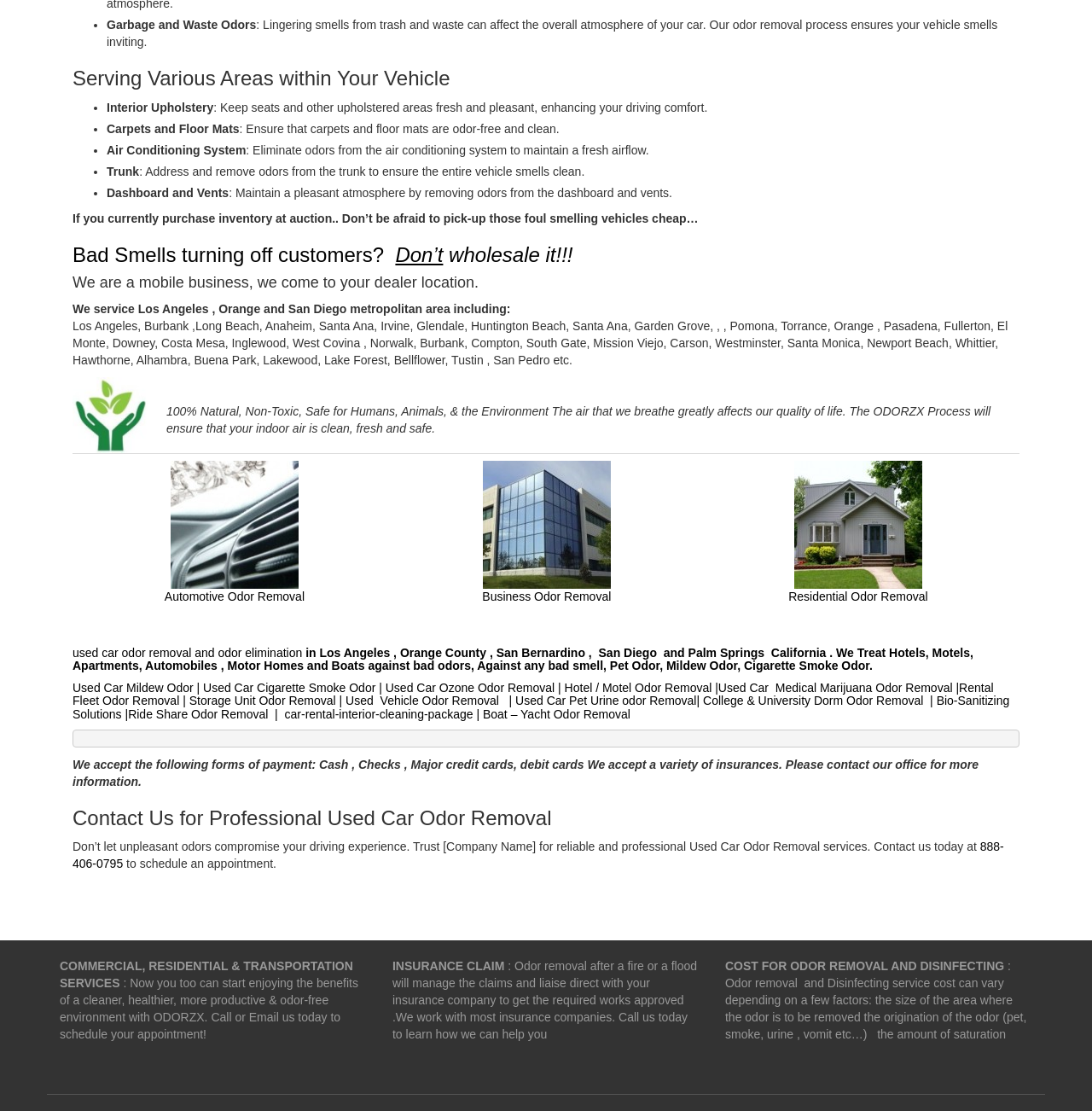Using the provided element description, identify the bounding box coordinates as (top-left x, top-left y, bottom-right x, bottom-right y). Ensure all values are between 0 and 1. Description: Boat – Yacht Odor Removal

[0.442, 0.636, 0.577, 0.649]